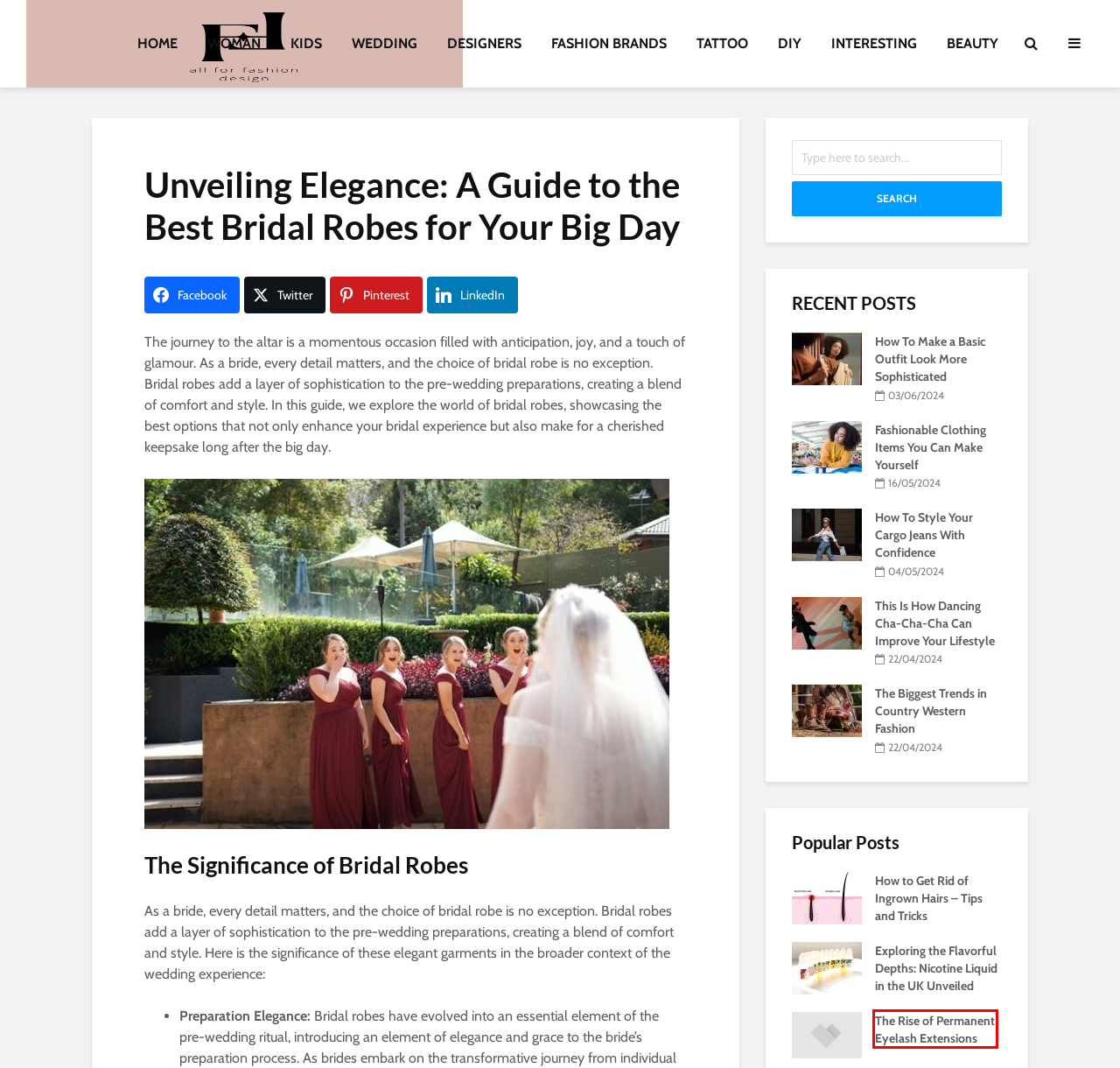You are provided with a screenshot of a webpage highlighting a UI element with a red bounding box. Choose the most suitable webpage description that matches the new page after clicking the element in the bounding box. Here are the candidates:
A. INTERESTING Archives - ALL FOR FASHION DESIGN
B. Exploring the Flavorful Depths: Nicotine Liquid in the UK Unveiled - ALL FOR FASHION DESIGN
C. Seasonal Flower Guide for Weddings: What to Choose and When - ALL FOR FASHION DESIGN
D. How to get plus size wedding wear On Your Exceptional Day - ALL FOR FASHION DESIGN
E. How to Get Rid of Ingrown Hairs - Tips and Tricks - ALL FOR FASHION DESIGN
F. 5 Reasons Why Many Women Don’t Like IUDs - ALL FOR FASHION DESIGN
G. The Biggest Trends in Country Western Fashion - ALL FOR FASHION DESIGN
H. The Rise of Permanent Eyelash Extensions - ALL FOR FASHION DESIGN

H